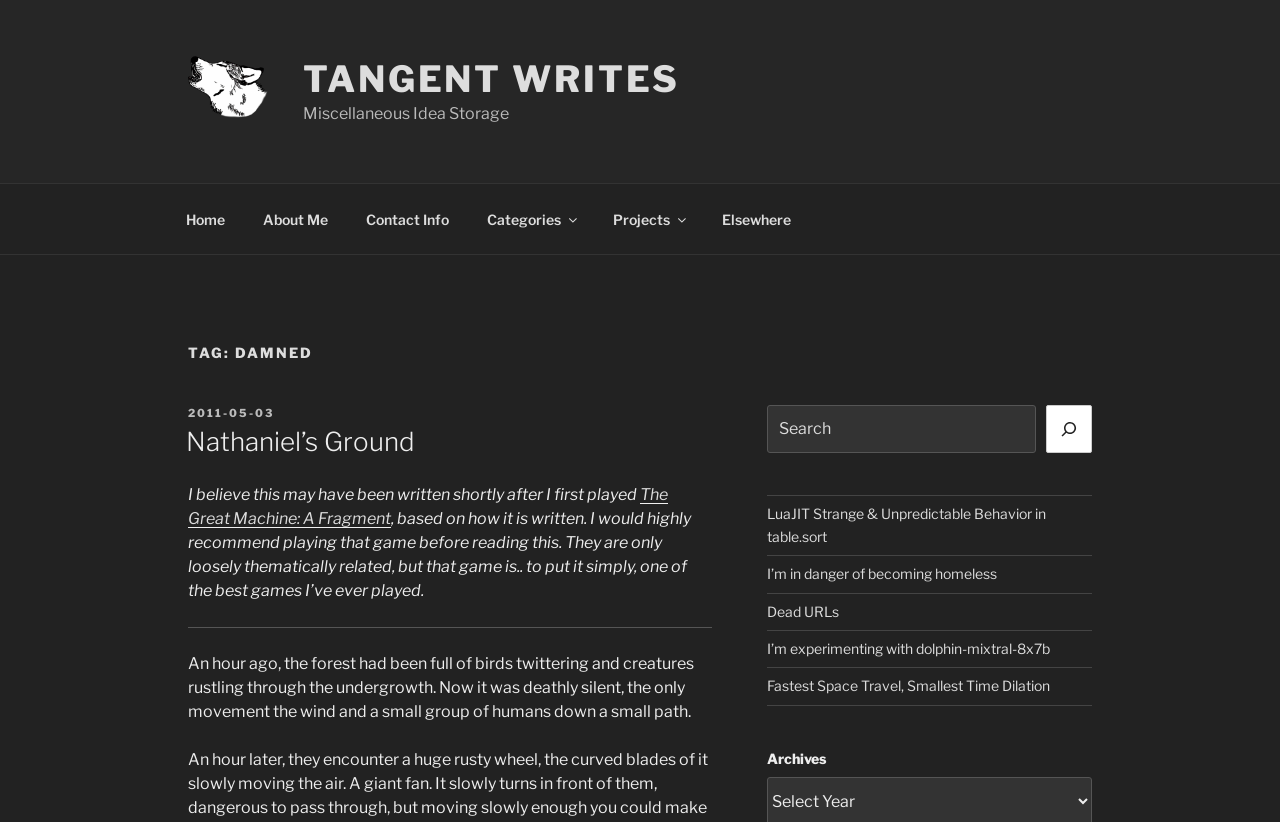Find the bounding box coordinates for the area you need to click to carry out the instruction: "go to home page". The coordinates should be four float numbers between 0 and 1, indicated as [left, top, right, bottom].

[0.131, 0.237, 0.189, 0.296]